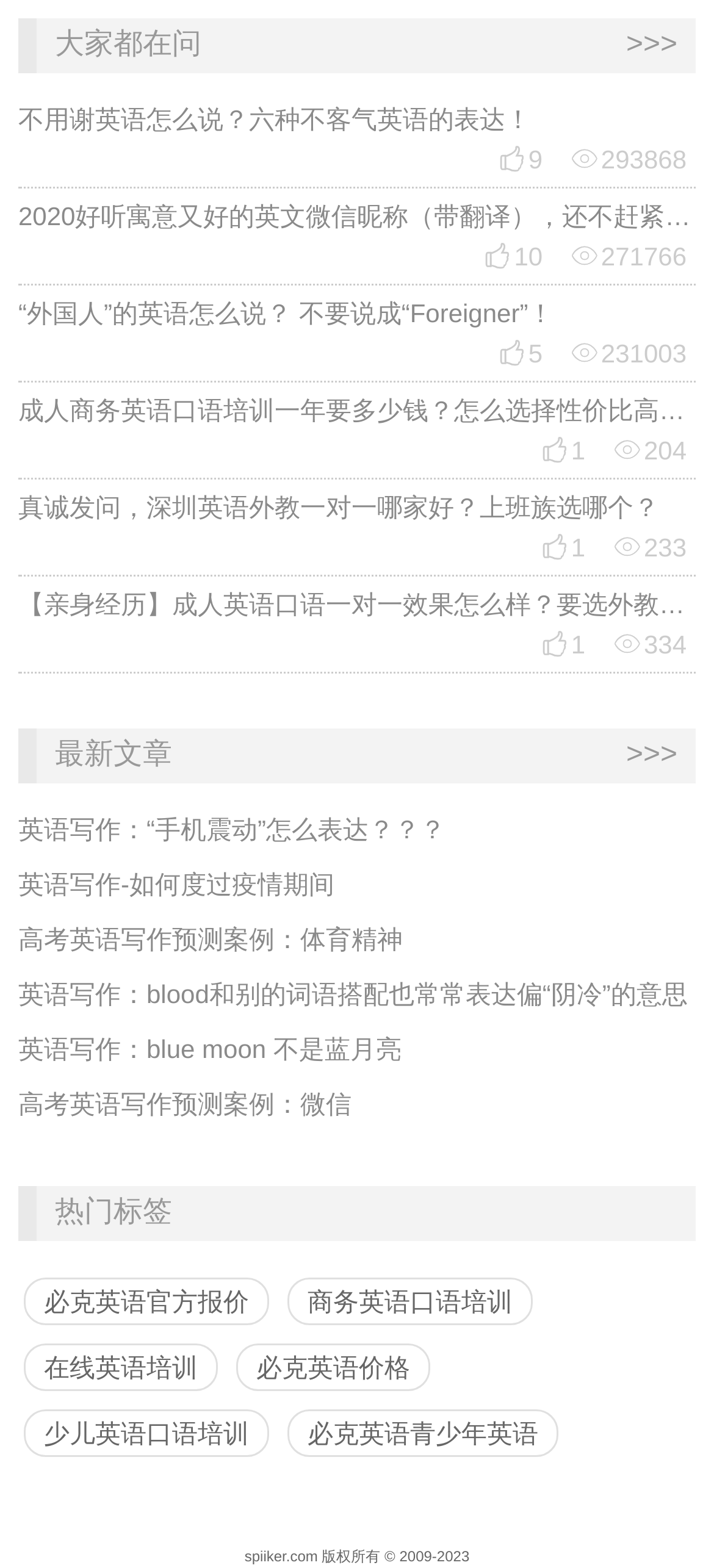Specify the bounding box coordinates of the region I need to click to perform the following instruction: "Learn about business English oral training". The coordinates must be four float numbers in the range of 0 to 1, i.e., [left, top, right, bottom].

[0.402, 0.815, 0.746, 0.845]